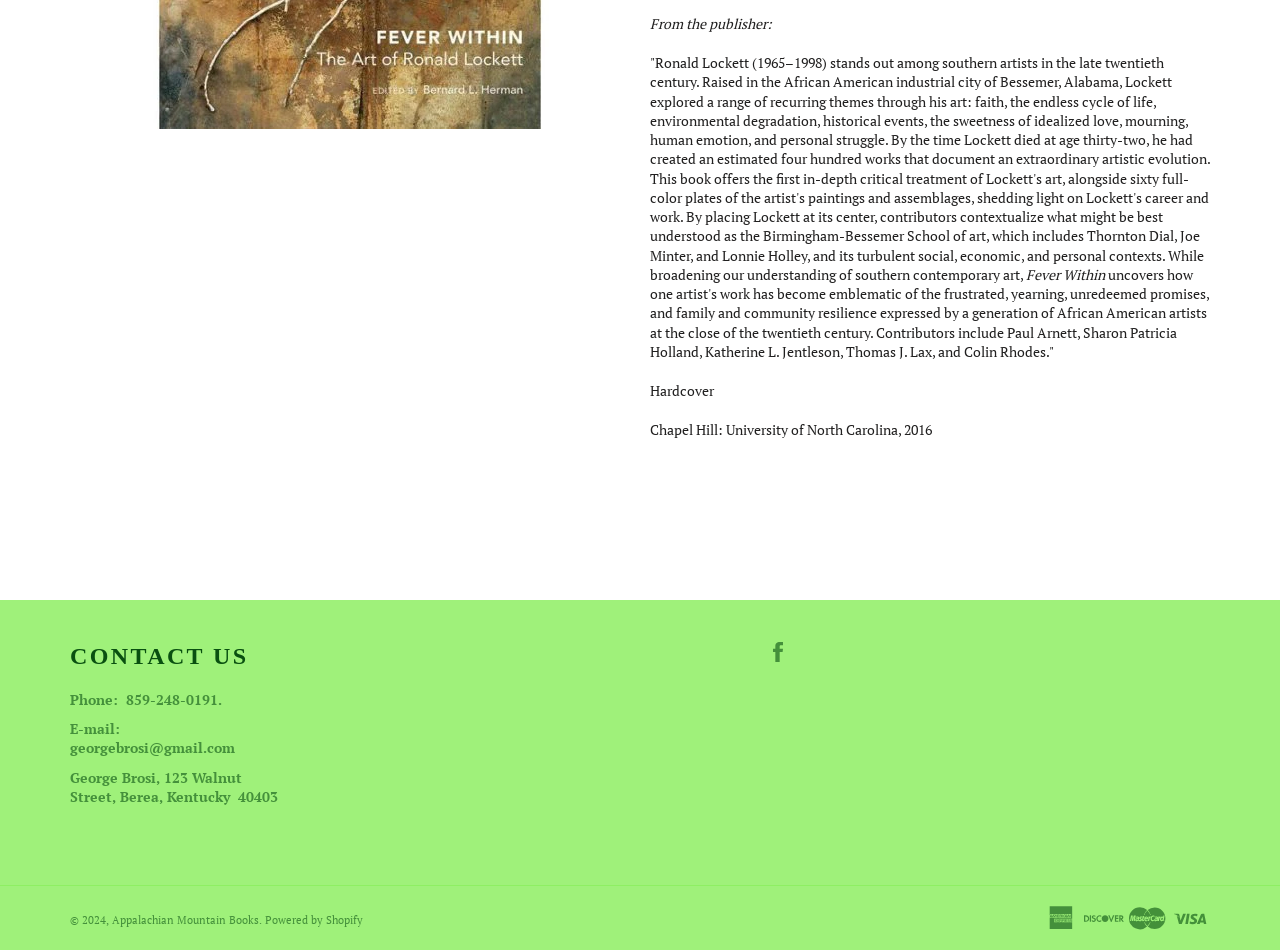Please specify the bounding box coordinates in the format (top-left x, top-left y, bottom-right x, bottom-right y), with all values as floating point numbers between 0 and 1. Identify the bounding box of the UI element described by: Facebook

[0.598, 0.674, 0.625, 0.694]